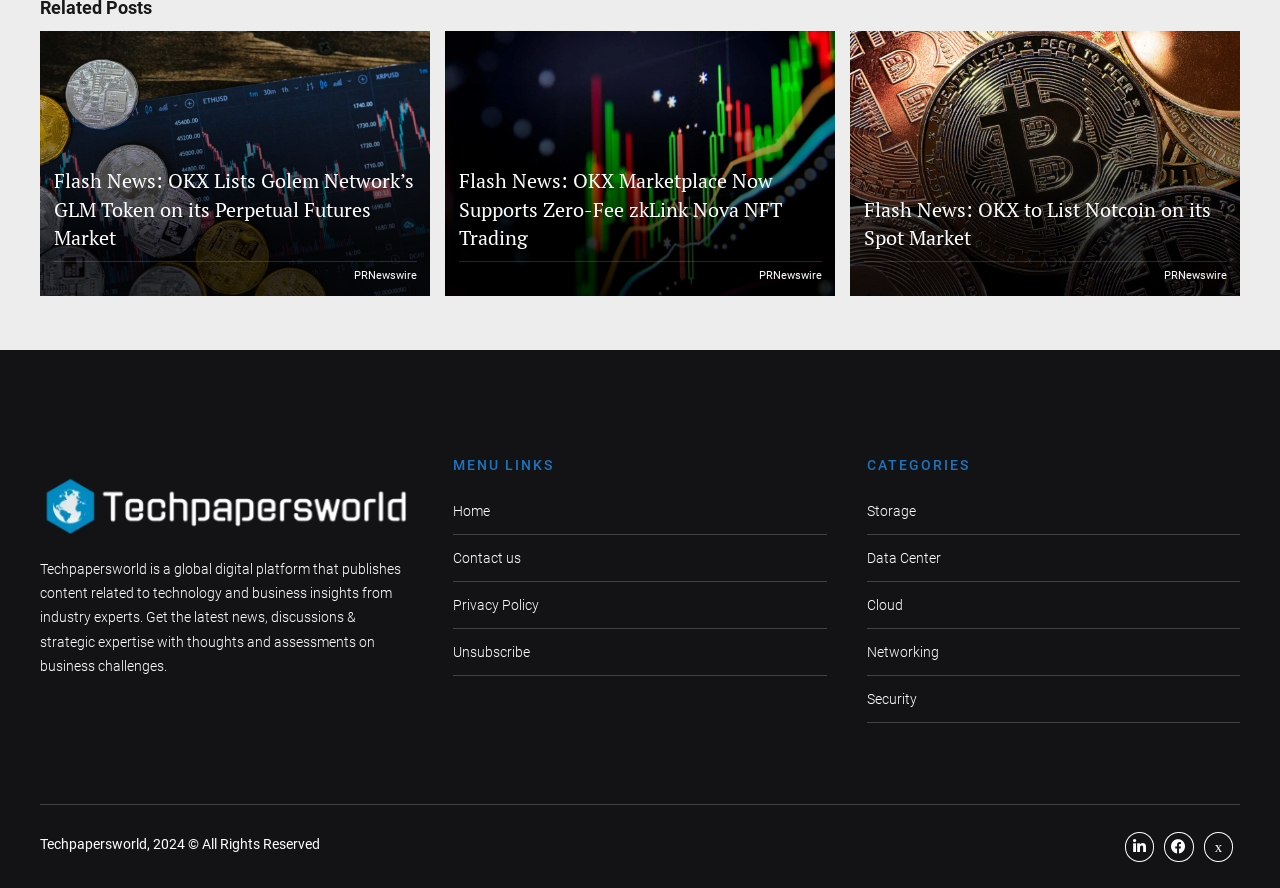Locate the bounding box of the UI element defined by this description: "PRNewswire". The coordinates should be given as four float numbers between 0 and 1, formatted as [left, top, right, bottom].

[0.276, 0.303, 0.325, 0.318]